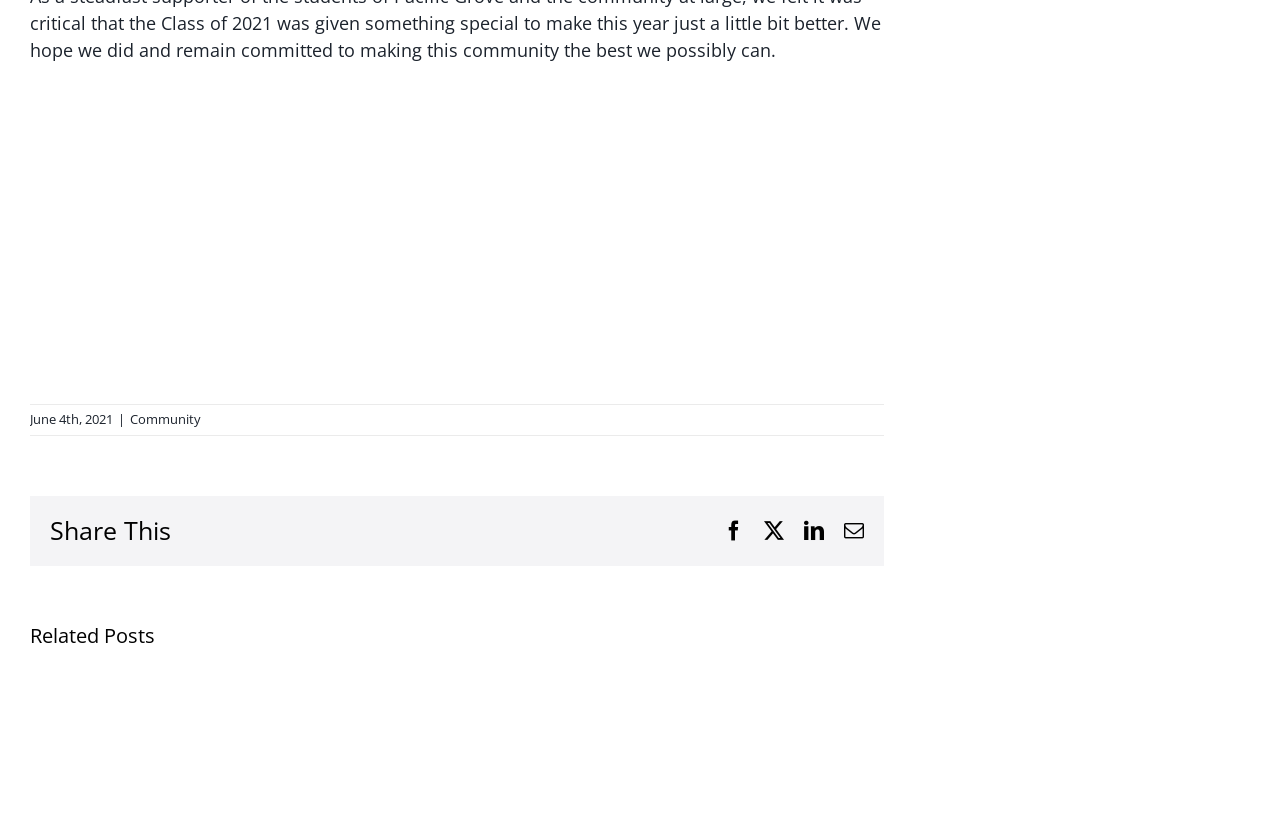What is the title of the first related post?
Use the image to answer the question with a single word or phrase.

Updated Project Presentation